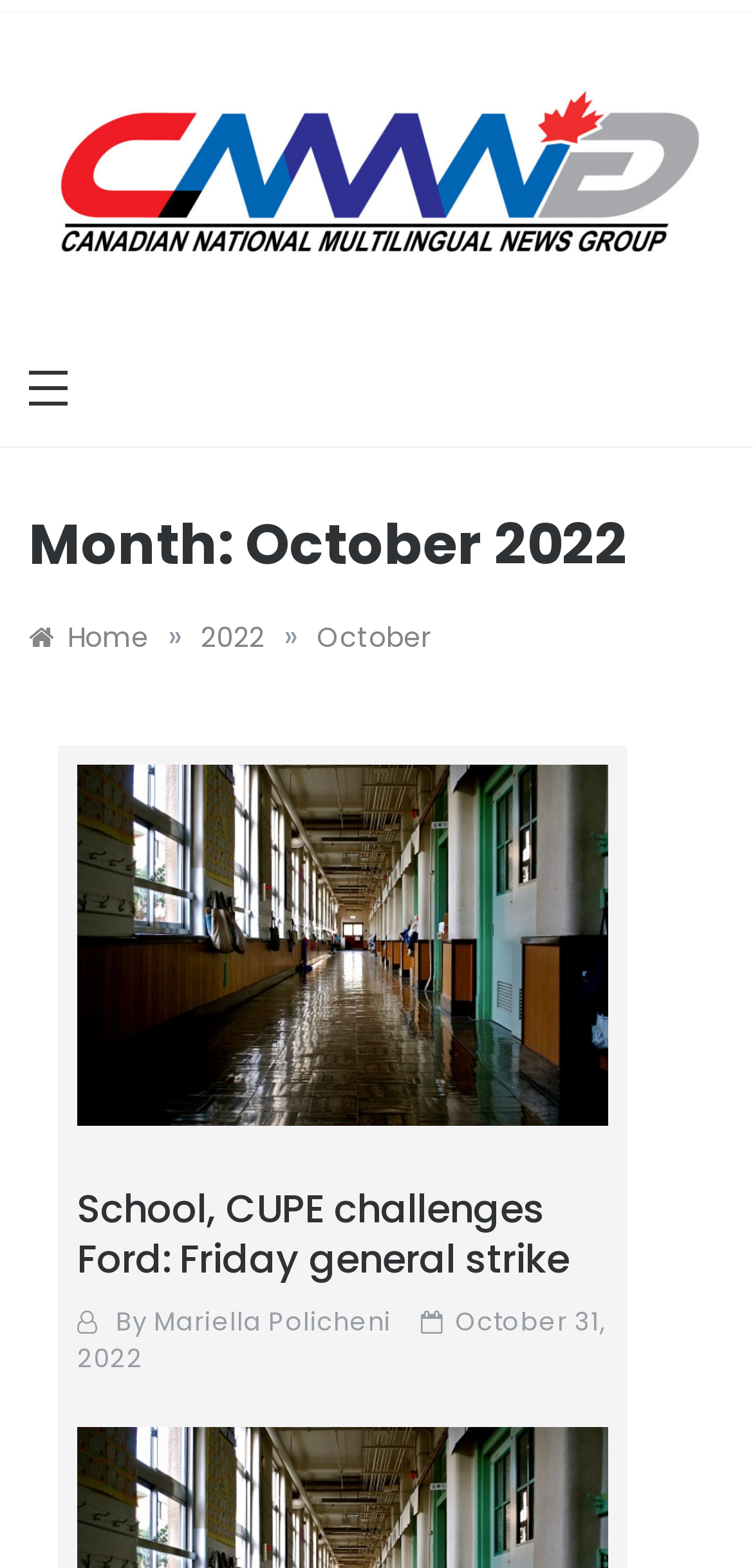Produce an extensive caption that describes everything on the webpage.

The webpage is a news portal with a focus on multilingual news in Canada. At the top left, there is a logo image with a link to the homepage. Next to the logo, there is a heading that displays the title "Canadian National Multilingual Newsgroup". 

Below the title, there is a paragraph of static text that welcomes users to the Canadian National Multilingual News Group (CNMNG) and explains its purpose and goals. 

On the top right, there is a heading that displays the current month, "Month: October 2022". Below this heading, there is a navigation section with breadcrumbs, which includes links to the homepage, the year 2022, and the current month, October. 

The main content of the webpage is a news article with a heading that reads "School, CUPE challenges Ford: Friday general strike". The article has a link to the full story, and below the heading, there is information about the author, Mariella Policheni, and the publication date, October 31, 2022.